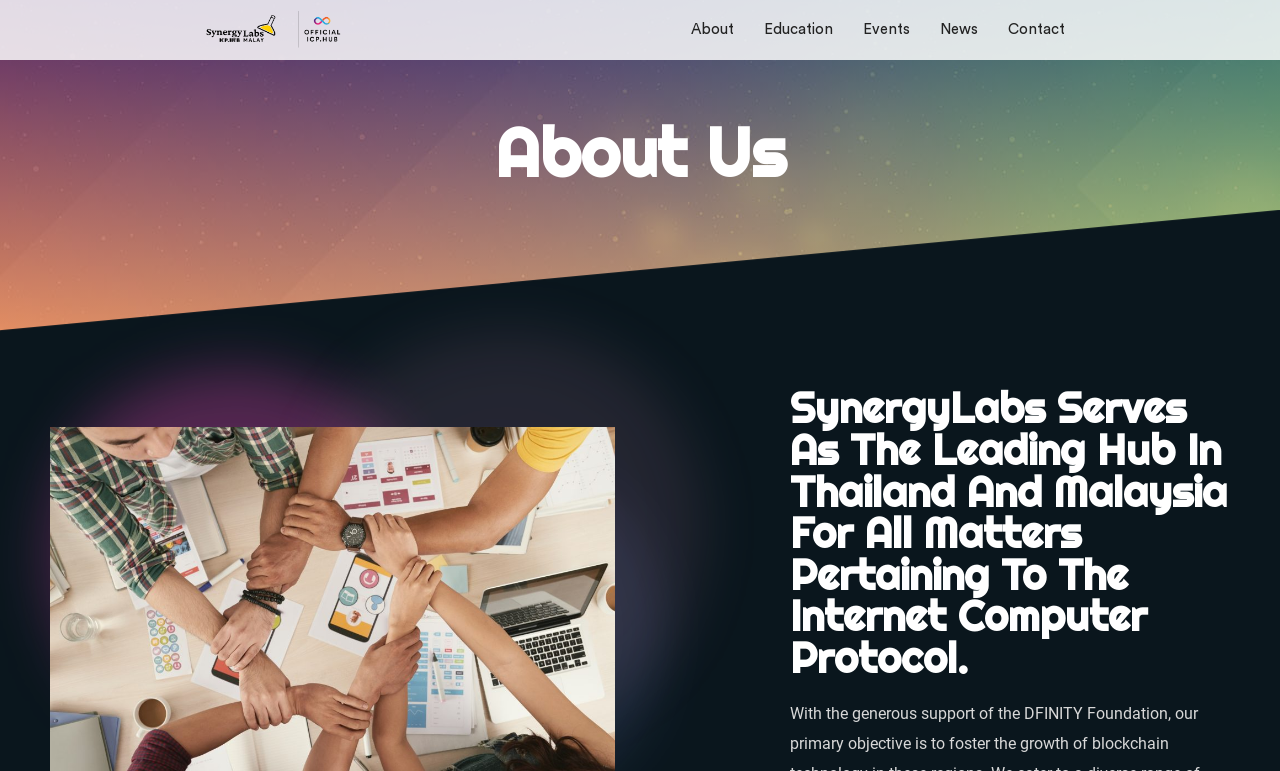Analyze the image and deliver a detailed answer to the question: What is the purpose of SynergyLabs?

I read the second heading on the webpage, which states that SynergyLabs serves as the leading hub in Thailand and Malaysia for all matters pertaining to the Internet Computer Protocol, indicating that the purpose of SynergyLabs is related to the Internet Computer Protocol.